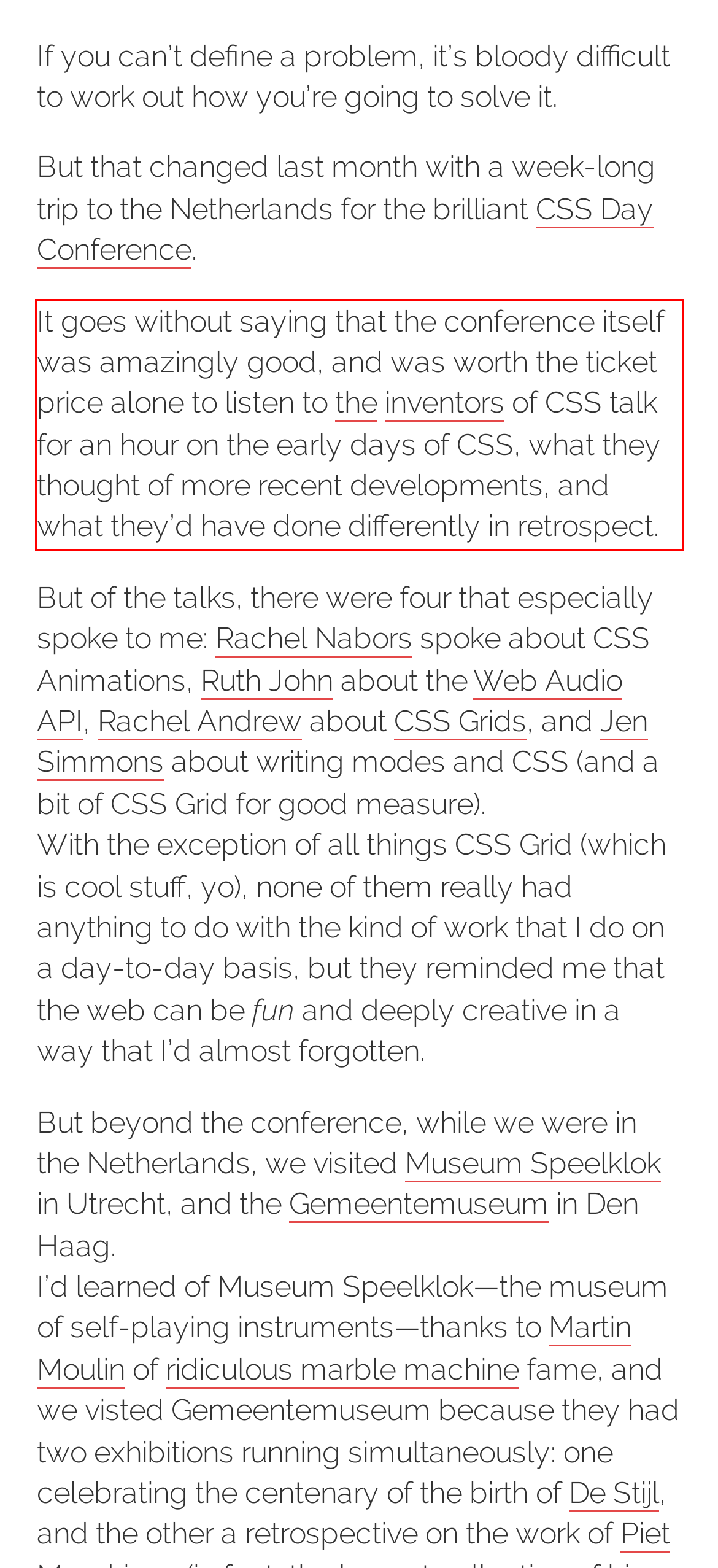Examine the webpage screenshot and use OCR to recognize and output the text within the red bounding box.

It goes without saying that the conference itself was amazingly good, and was worth the ticket price alone to listen to the inventors of CSS talk for an hour on the early days of CSS, what they thought of more recent developments, and what they’d have done differently in retrospect.